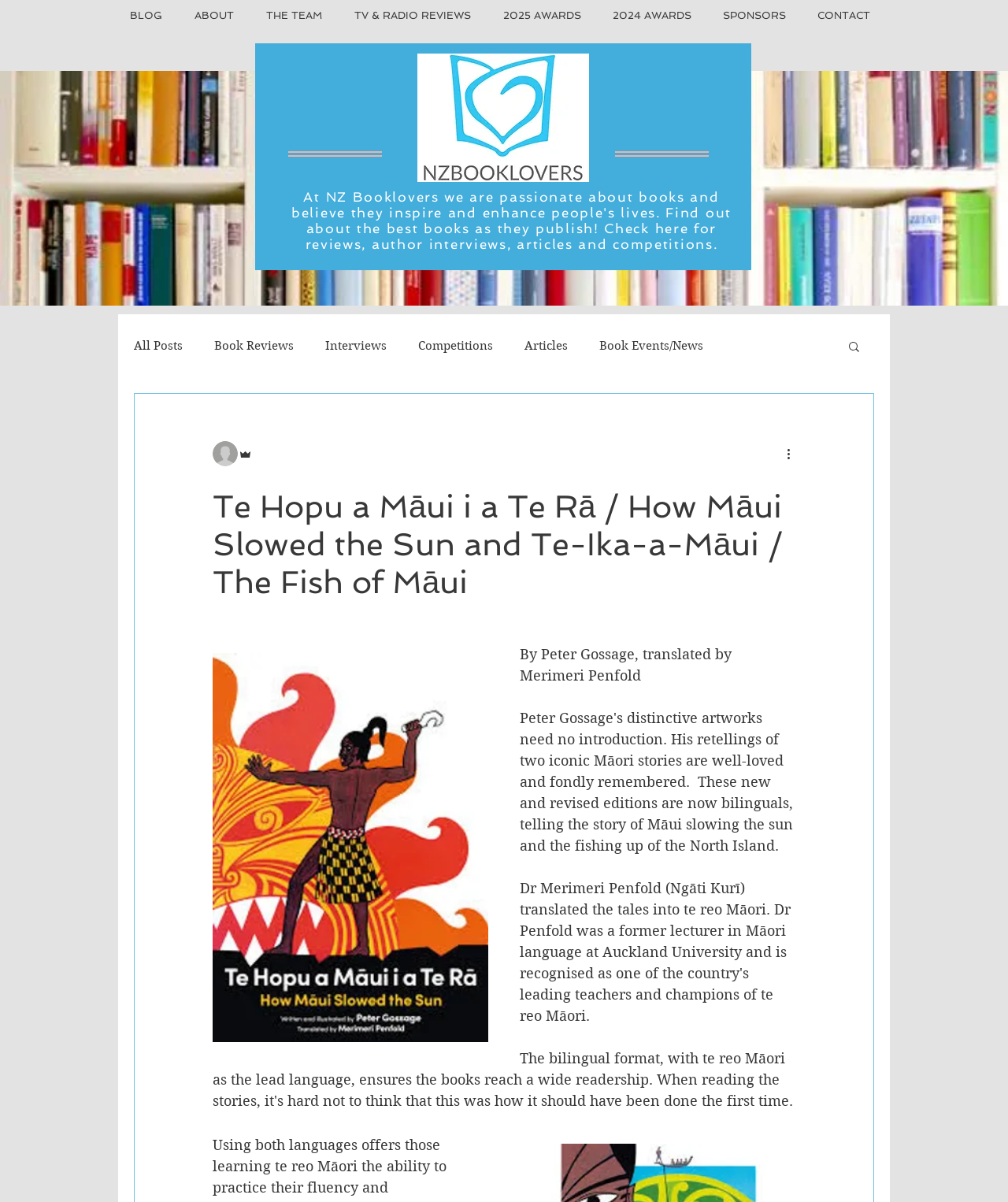Please pinpoint the bounding box coordinates for the region I should click to adhere to this instruction: "Click on the BLOG link".

[0.117, 0.0, 0.181, 0.026]